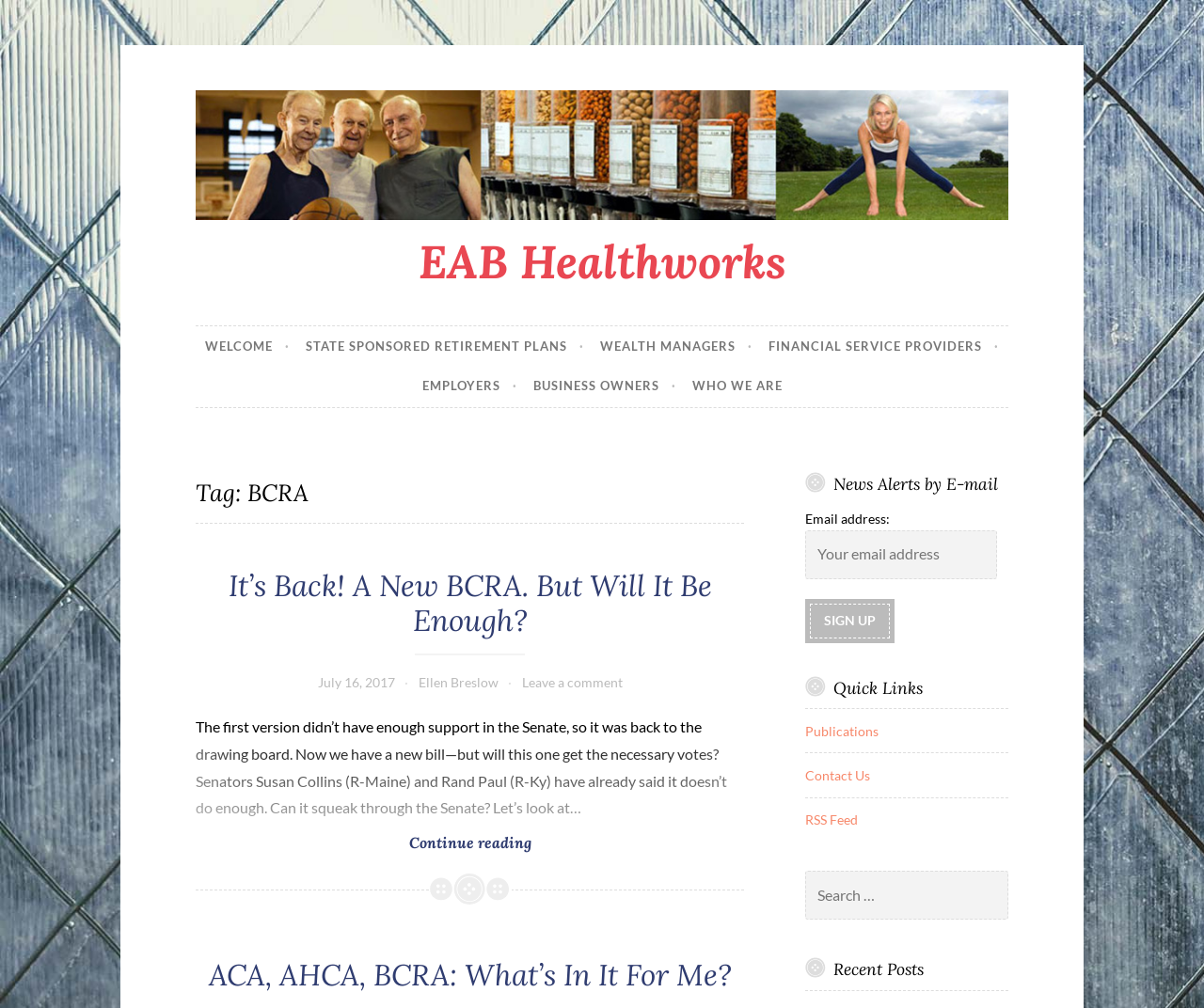Look at the image and give a detailed response to the following question: What is the topic of the first article?

The topic of the first article can be found in the heading element 'It’s Back! A New BCRA. But Will It Be Enough?' which is a child of the article element. This heading element has a bounding box with coordinates [0.163, 0.564, 0.618, 0.65] and contains the text 'It’s Back! A New BCRA. But Will It Be Enough?'. The topic of the article is BCRA, which is mentioned in the heading.